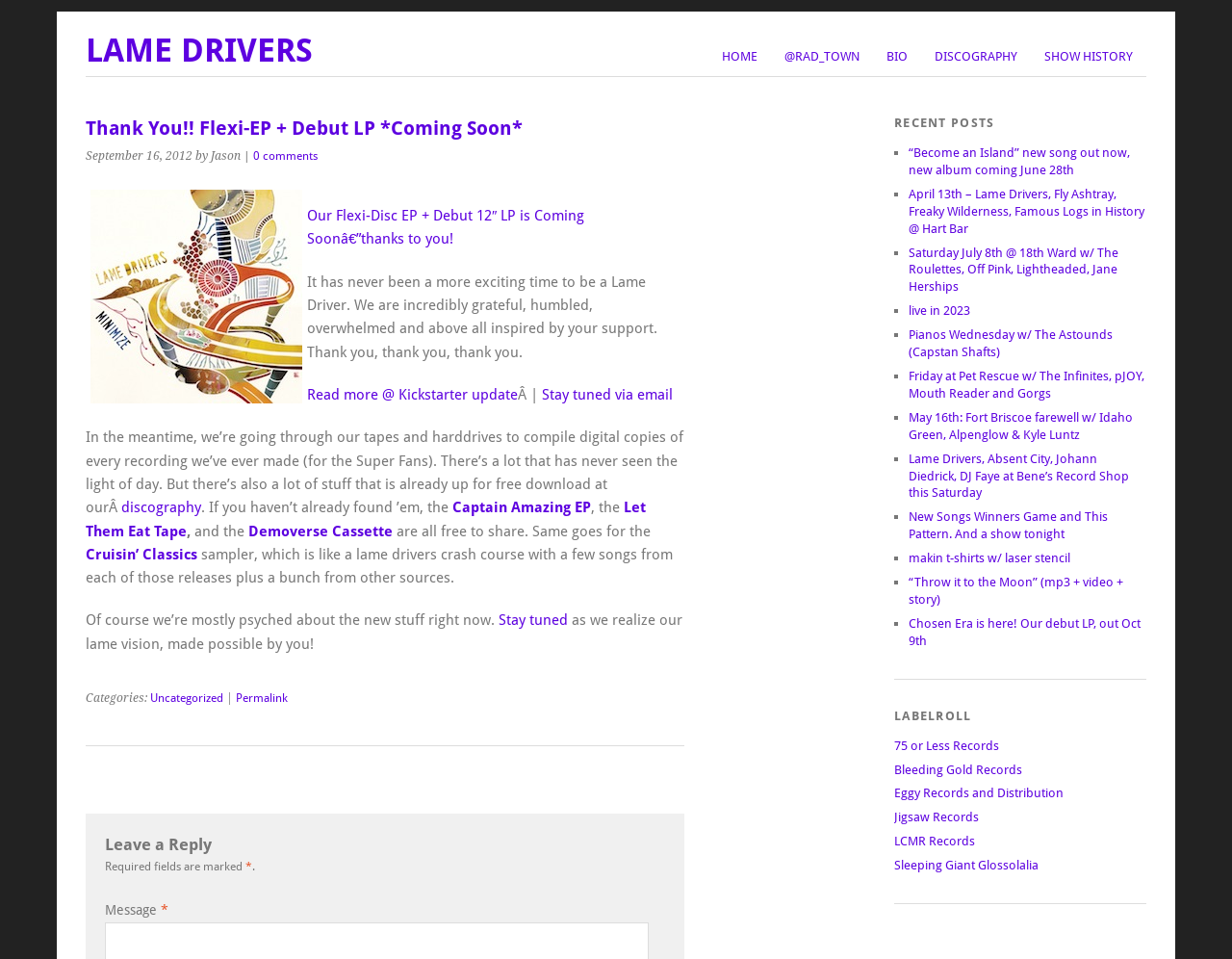Please reply to the following question using a single word or phrase: 
What is the name of the band?

Lame Drivers